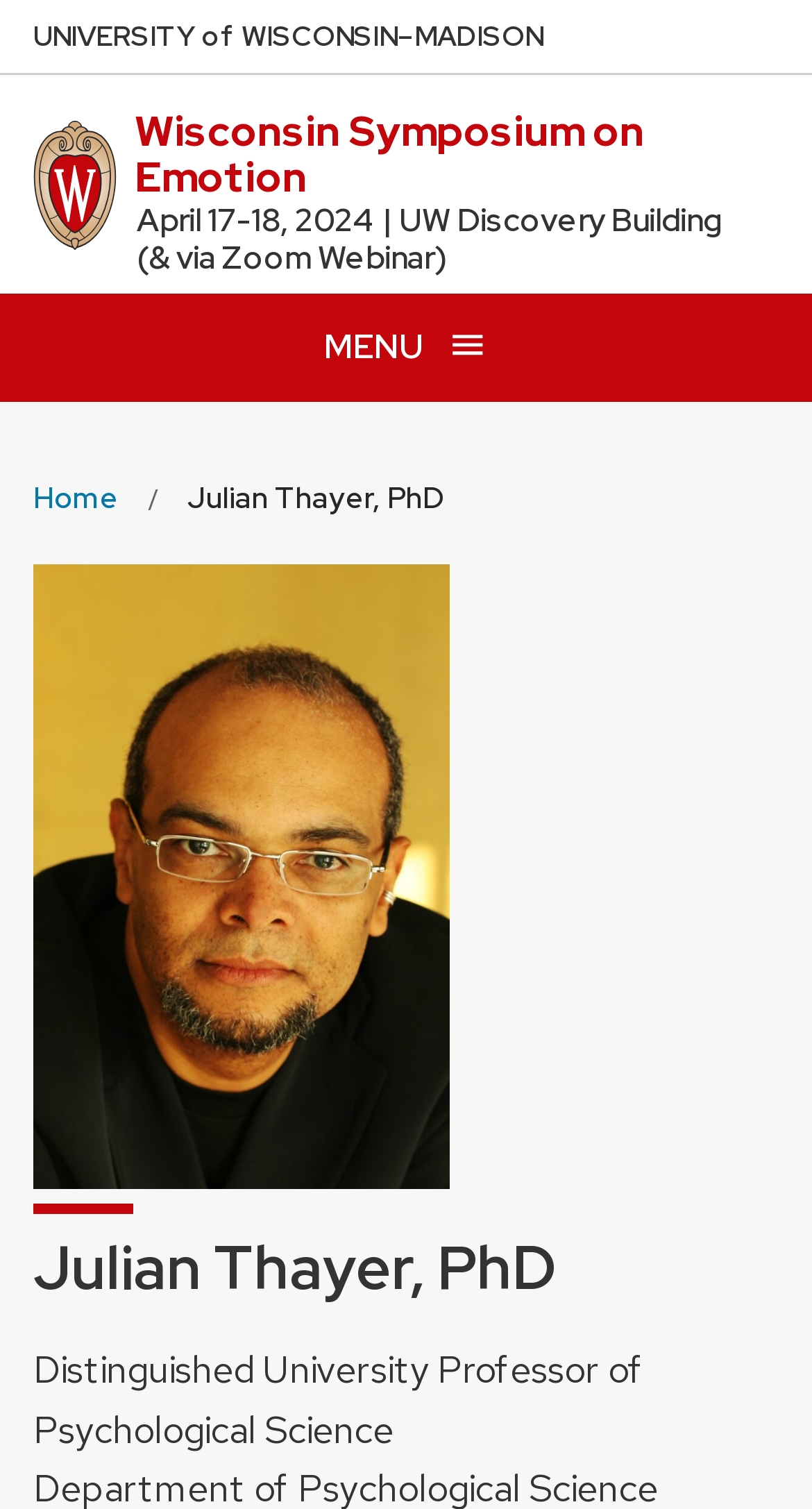Please provide the bounding box coordinate of the region that matches the element description: Wisconsin Symposium on Emotion. Coordinates should be in the format (top-left x, top-left y, bottom-right x, bottom-right y) and all values should be between 0 and 1.

[0.166, 0.069, 0.794, 0.135]